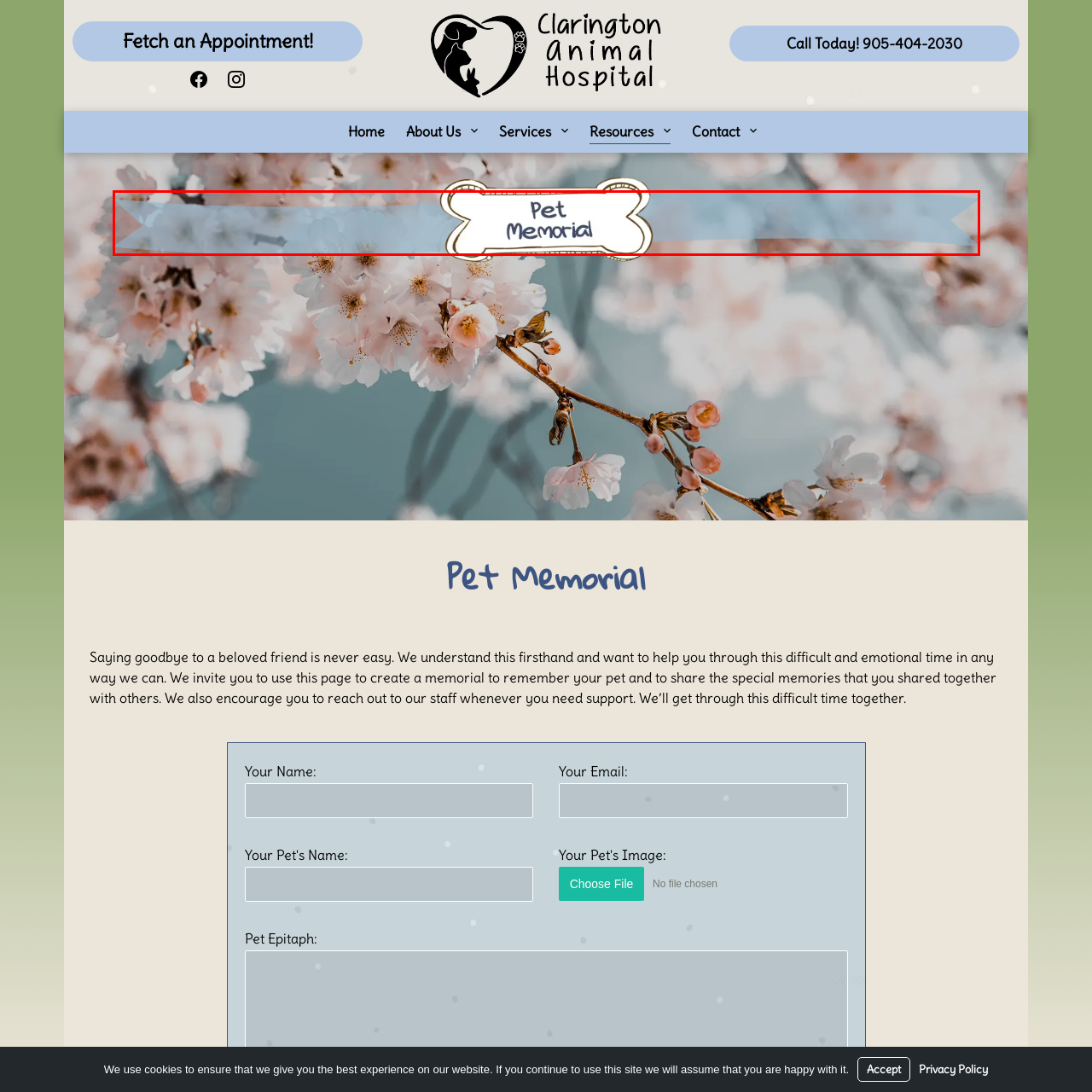What style is the banner outlined in?
Concentrate on the part of the image that is enclosed by the red bounding box and provide a detailed response to the question.

The caption describes the banner as being outlined in a charming, hand-drawn style, which reinforces a sense of personal connection and sympathy. This suggests that the banner's outline is done in a hand-drawn style, conveying a sense of warmth and compassion.